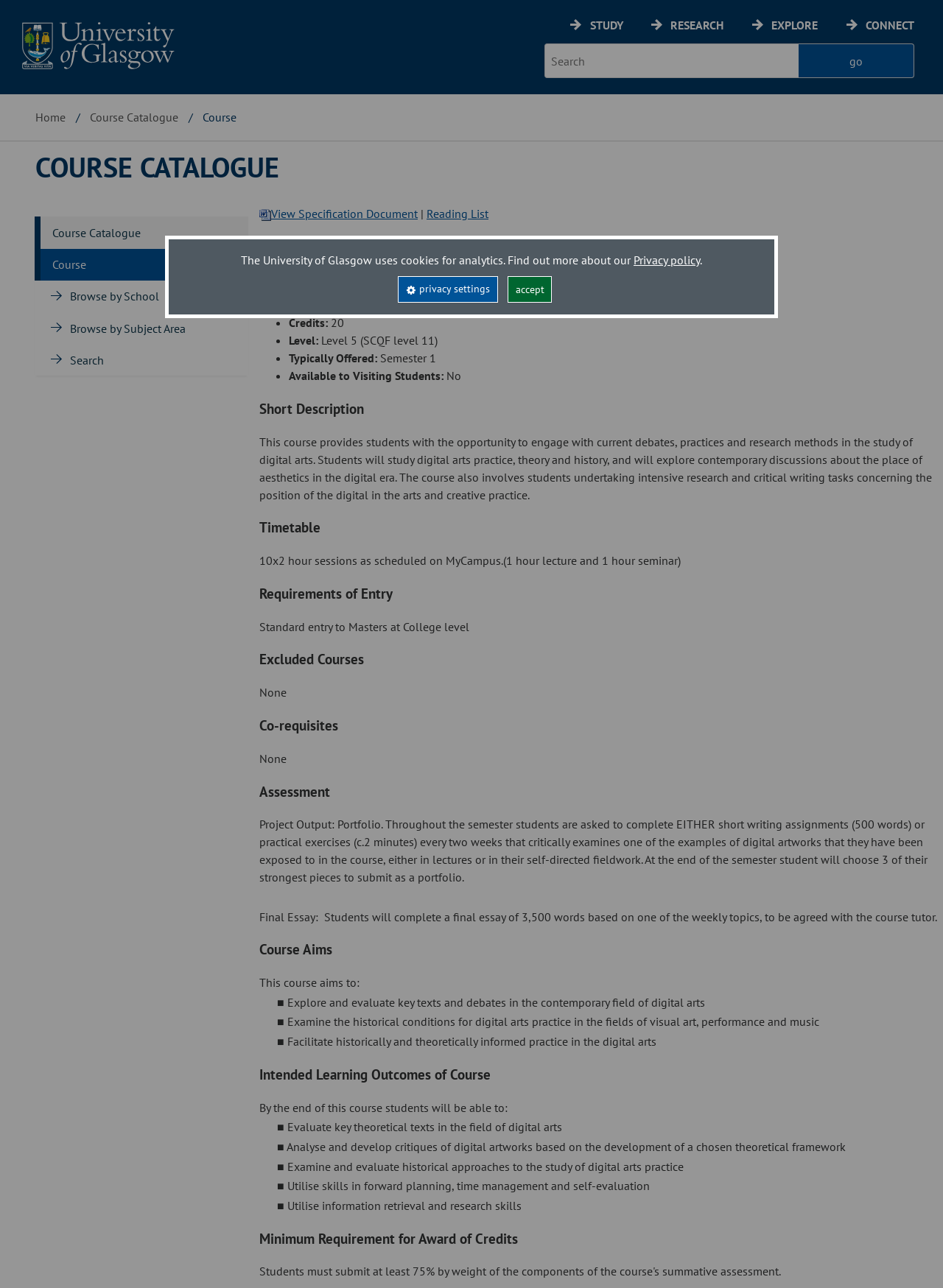Identify the bounding box coordinates of the clickable region required to complete the instruction: "view the course catalogue". The coordinates should be given as four float numbers within the range of 0 and 1, i.e., [left, top, right, bottom].

[0.055, 0.175, 0.149, 0.186]